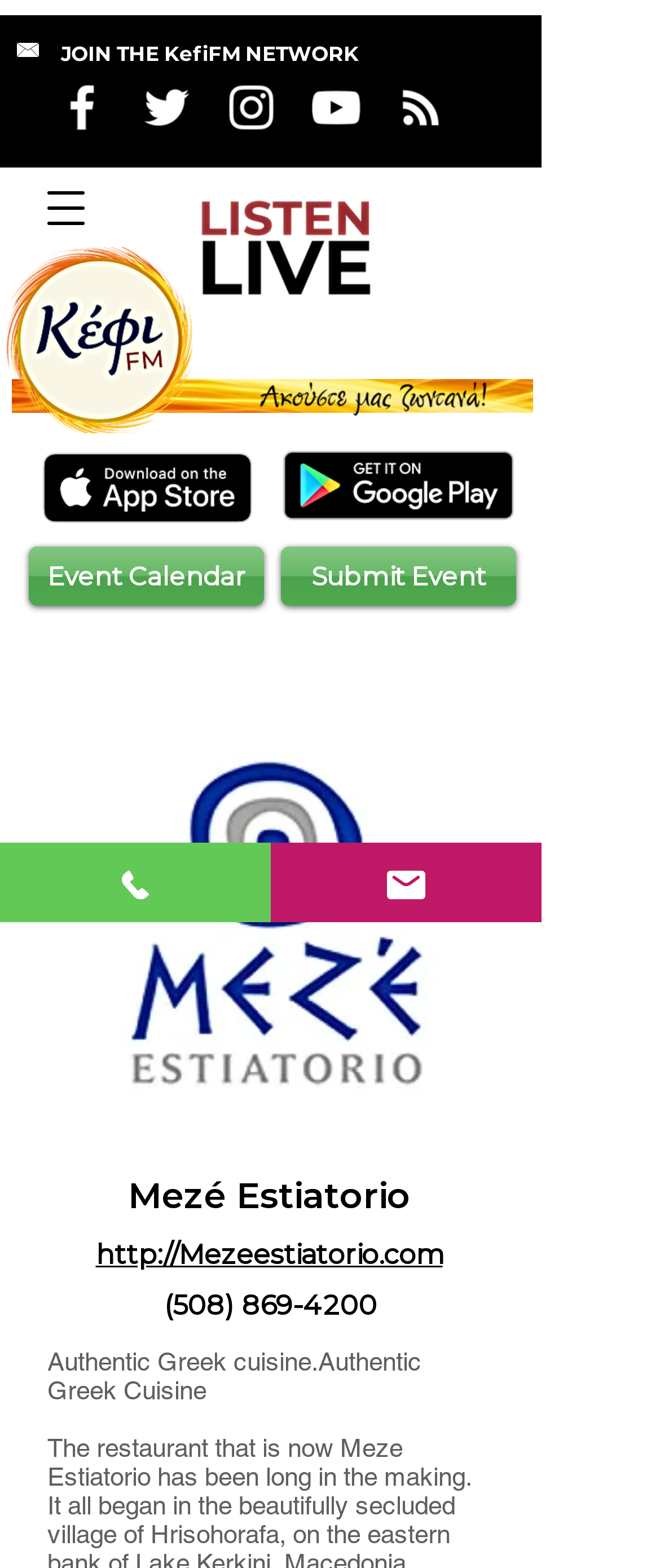Provide the bounding box coordinates of the HTML element described by the text: "http://Mezeestiatorio.com". The coordinates should be in the format [left, top, right, bottom] with values between 0 and 1.

[0.145, 0.79, 0.671, 0.81]